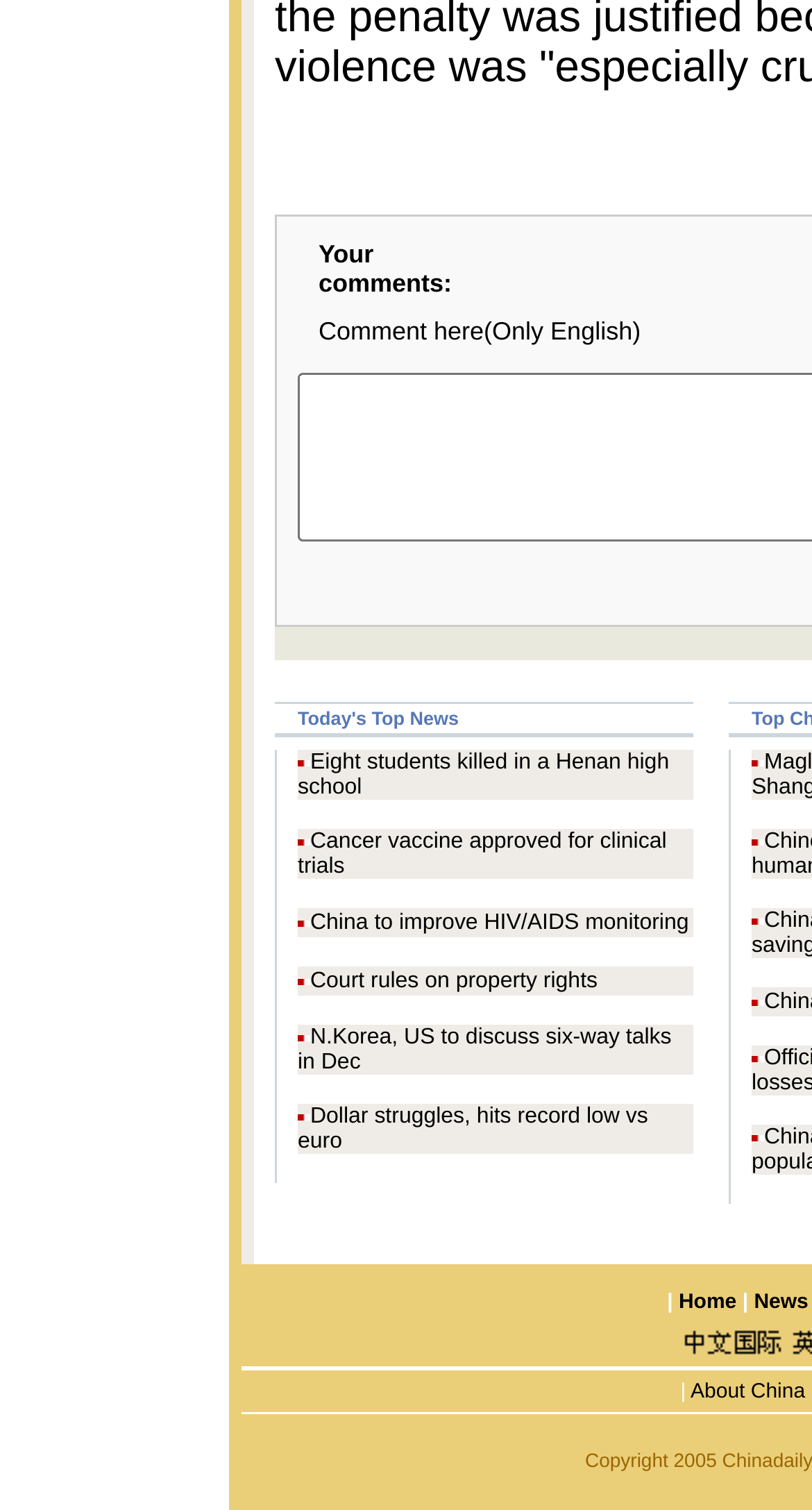Can you find the bounding box coordinates of the area I should click to execute the following instruction: "Comment here"?

[0.367, 0.199, 0.859, 0.24]